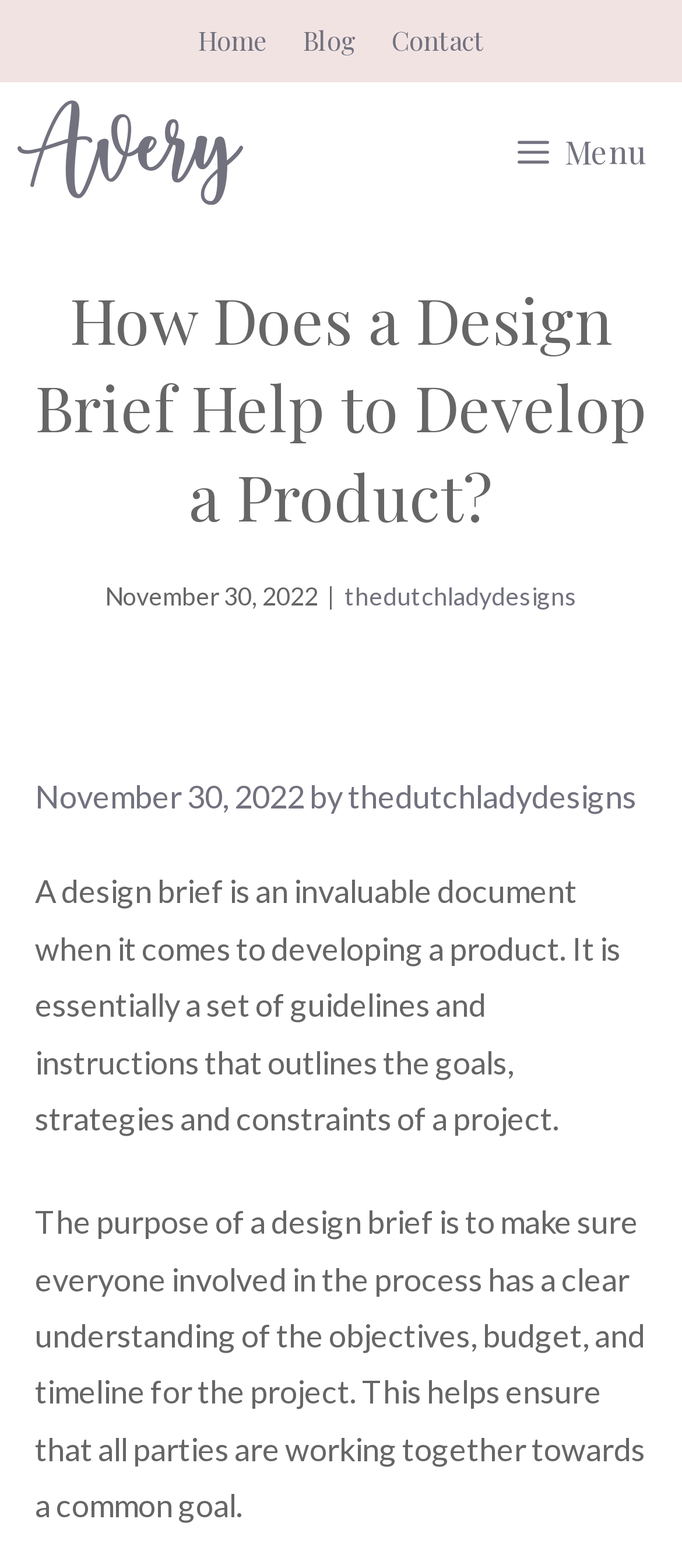Bounding box coordinates should be provided in the format (top-left x, top-left y, bottom-right x, bottom-right y) with all values between 0 and 1. Identify the bounding box for this UI element: title="The Dutch Lady Designs"

[0.026, 0.052, 0.356, 0.142]